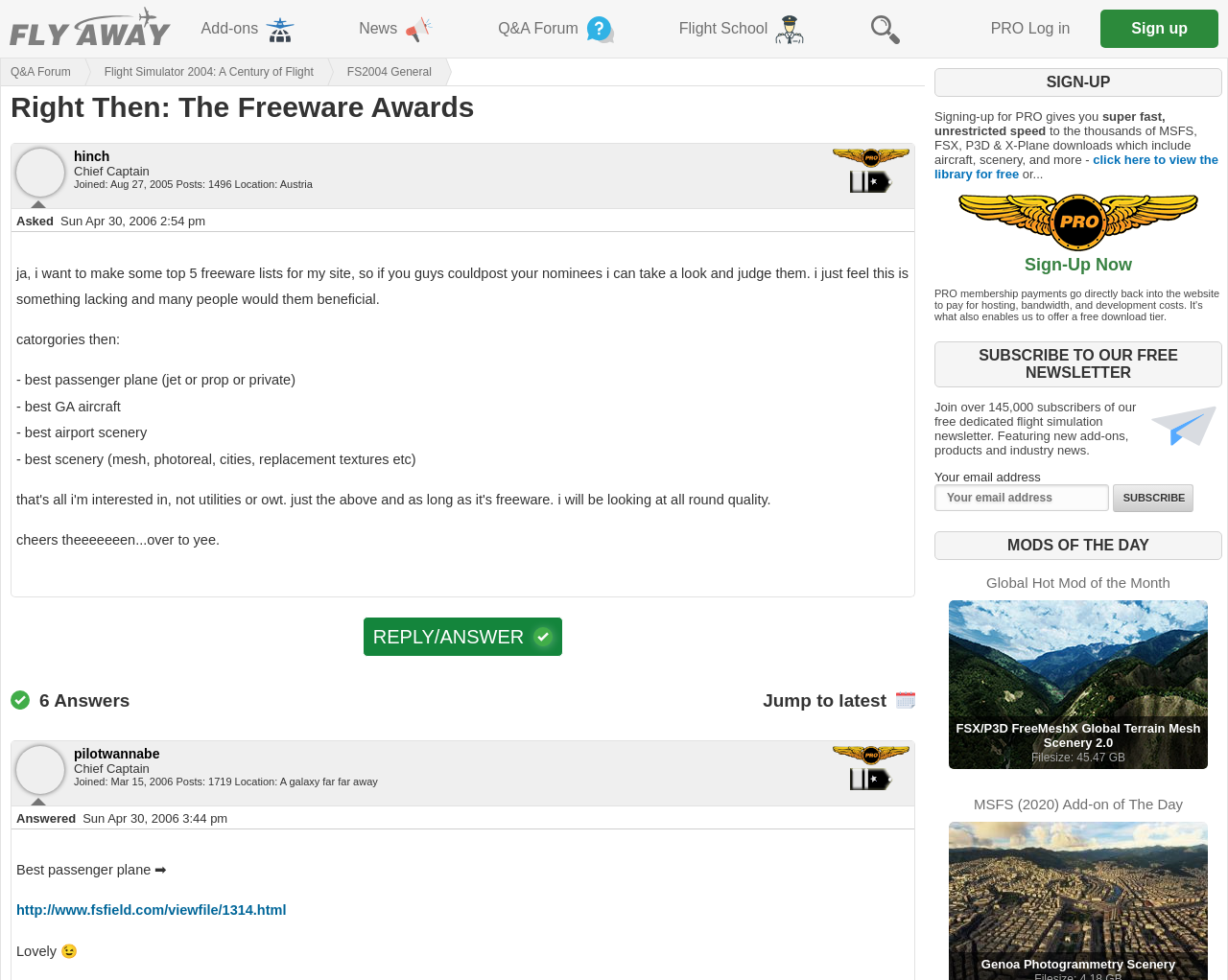What is the category of the freeware list mentioned in the question?
Please give a detailed and thorough answer to the question, covering all relevant points.

I read the question and found that the user is asking for nominees for a freeware list, and one of the categories mentioned is 'best passenger plane'.